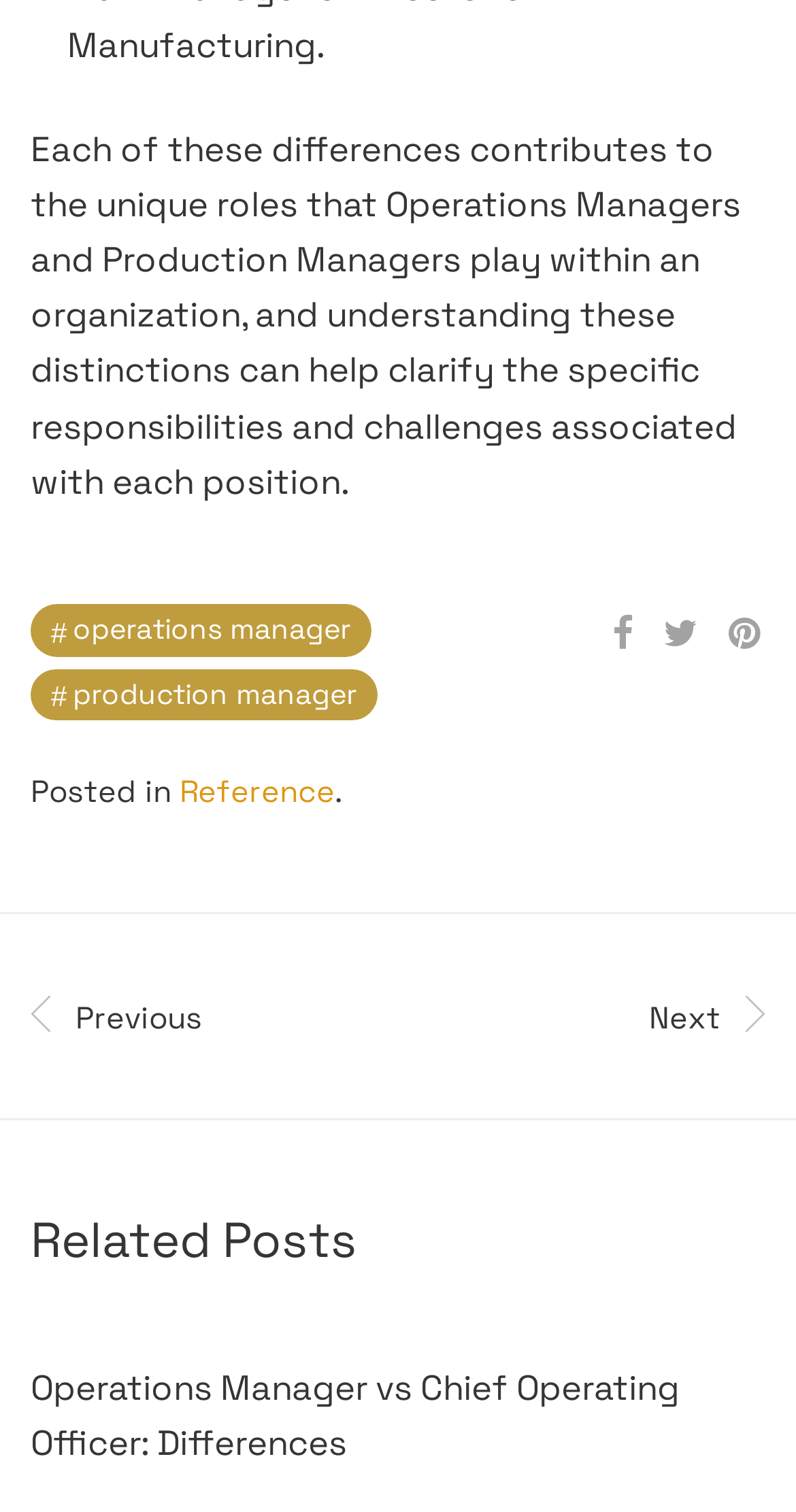Answer with a single word or phrase: 
What is the topic of the main text?

Operations Managers and Production Managers